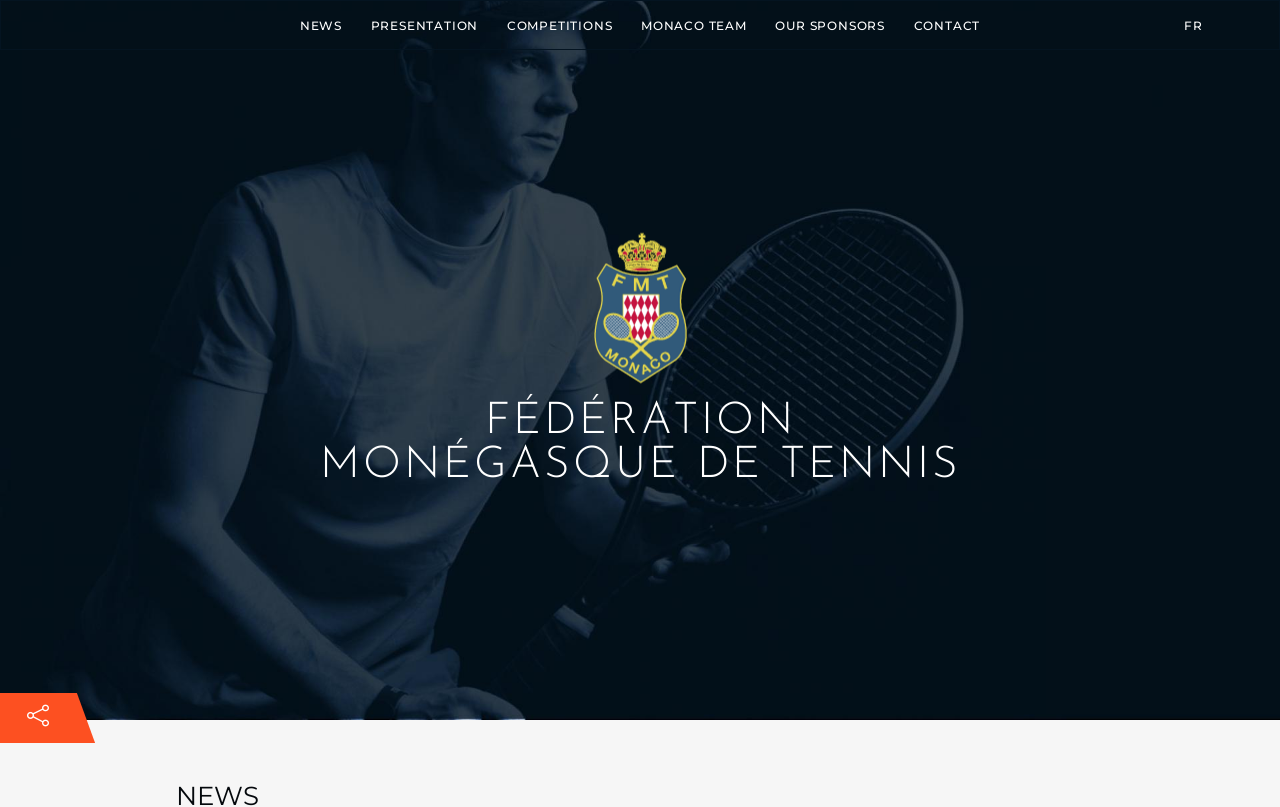Please specify the bounding box coordinates of the clickable section necessary to execute the following command: "check MONACO TEAM".

[0.491, 0.001, 0.593, 0.063]